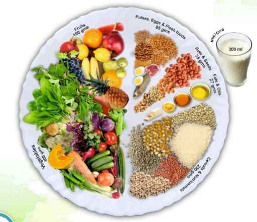Give a detailed account of what is happening in the image.

The image illustrates a colorful, well-organized plate divided into sections that emphasize a balanced diet. On one side, a variety of fresh fruits and vegetables are prominently displayed, showcasing their vibrant colors and textures, highlighting their importance in daily nutrition. The other sections feature grains, legumes, and protein sources, suggesting recommended servings. This visual representation is accompanied by a glass of milk on the side, emphasizing the inclusion of dairy in a healthy diet. The overall design serves as an educational tool aimed at promoting better dietary choices, particularly in the context of the Indian Council of Medical Research's recent guidance to avoid protein supplements and focus on wholesome foods for health and wellness.